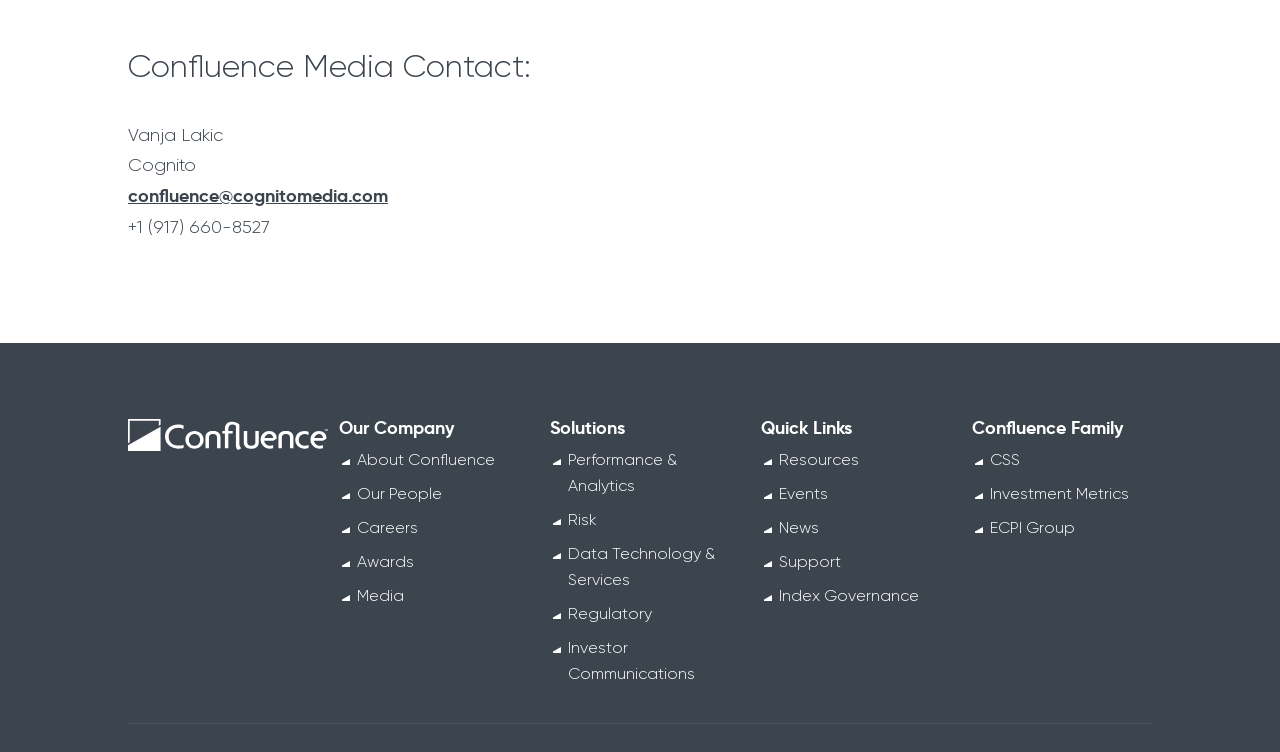What is the last link listed under 'Quick Links'?
Look at the image and respond with a one-word or short-phrase answer.

Index Governance